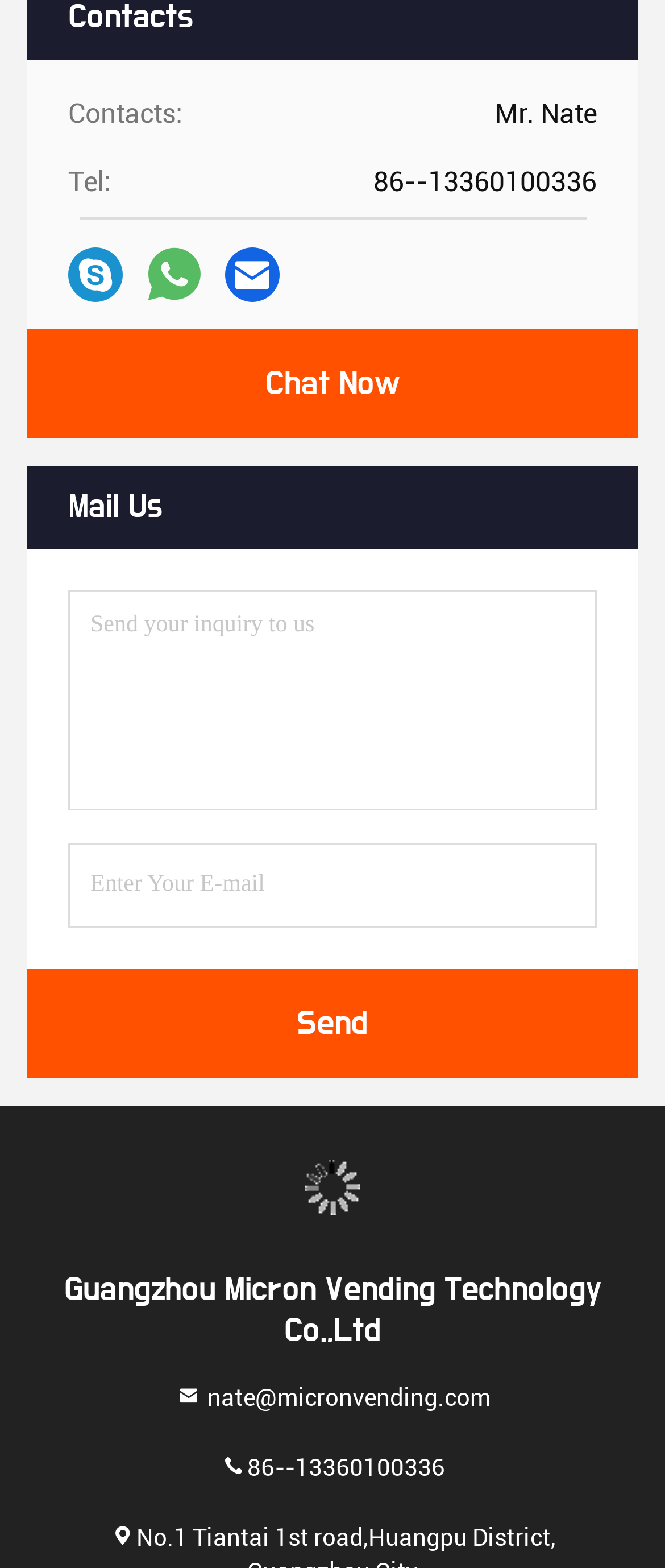How many social media links are available?
Using the image as a reference, give a one-word or short phrase answer.

3